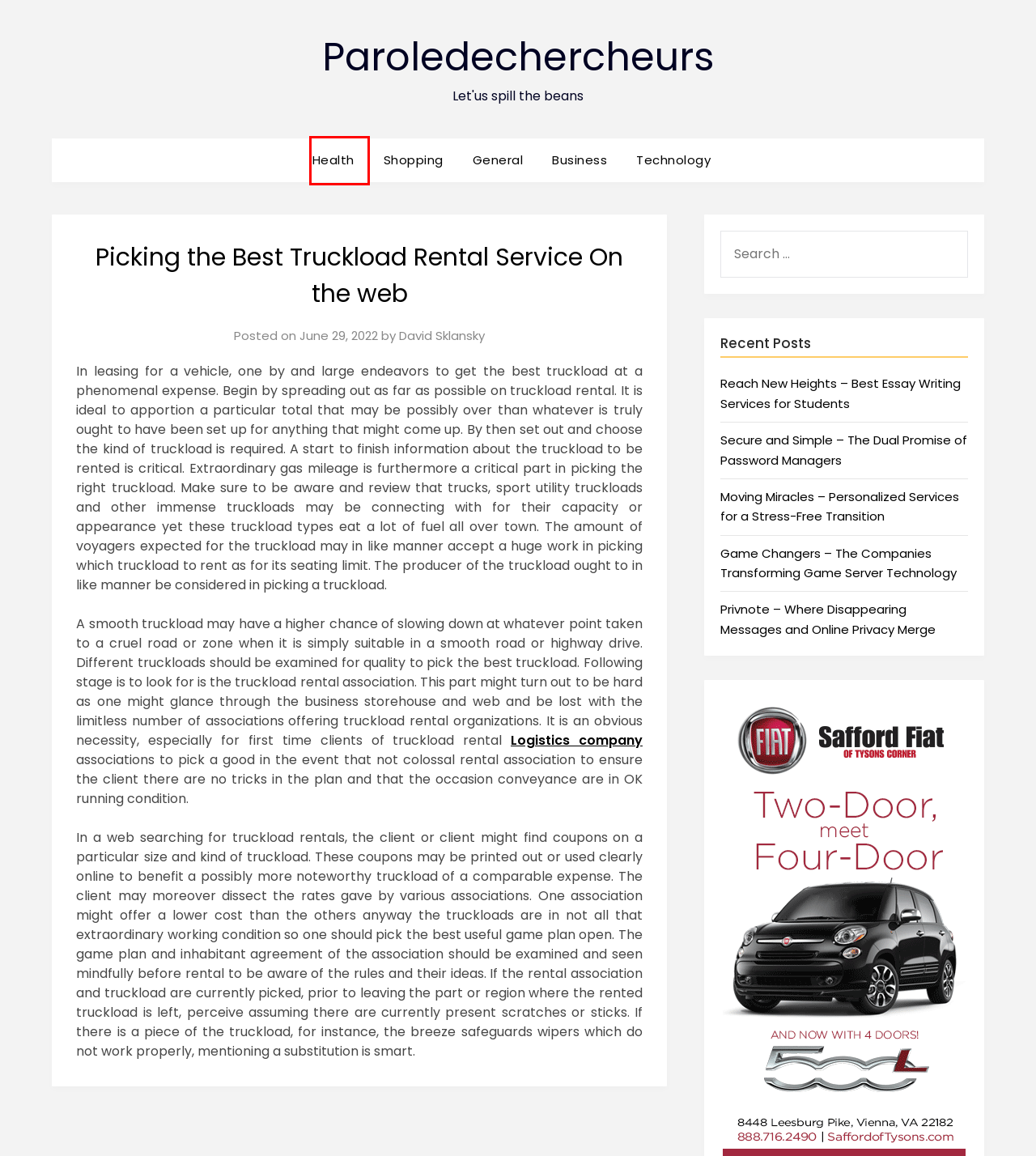Examine the screenshot of a webpage with a red bounding box around a specific UI element. Identify which webpage description best matches the new webpage that appears after clicking the element in the red bounding box. Here are the candidates:
A. Secure and Simple – The Dual Promise of Password Managers – Paroledechercheurs
B. Health – Paroledechercheurs
C. Cek Tarif Cargo Logistics Company: 3 Pro Hacks (2024)
D. General – Paroledechercheurs
E. Technology – Paroledechercheurs
F. Moving Miracles – Personalized Services for a Stress-Free Transition – Paroledechercheurs
G. Reach New Heights – Best Essay Writing Services for Students – Paroledechercheurs
H. Shopping – Paroledechercheurs

B